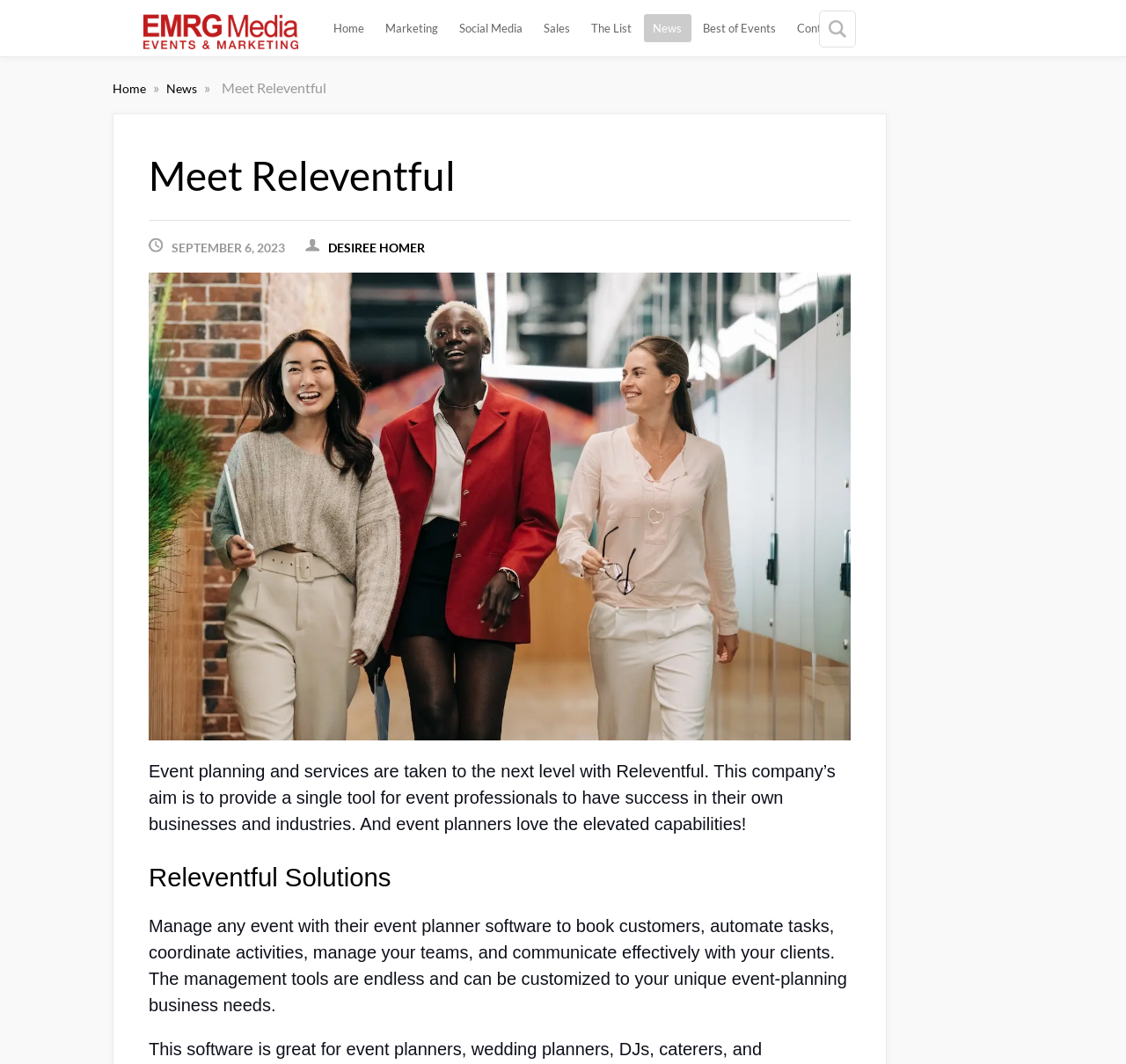What is the purpose of Releventful's event planner software?
Based on the image, please offer an in-depth response to the question.

The webpage states that the event planner software can be used to 'book customers, automate tasks, coordinate activities, manage your teams, and communicate effectively with your clients', indicating that its purpose is to manage events and automate tasks.